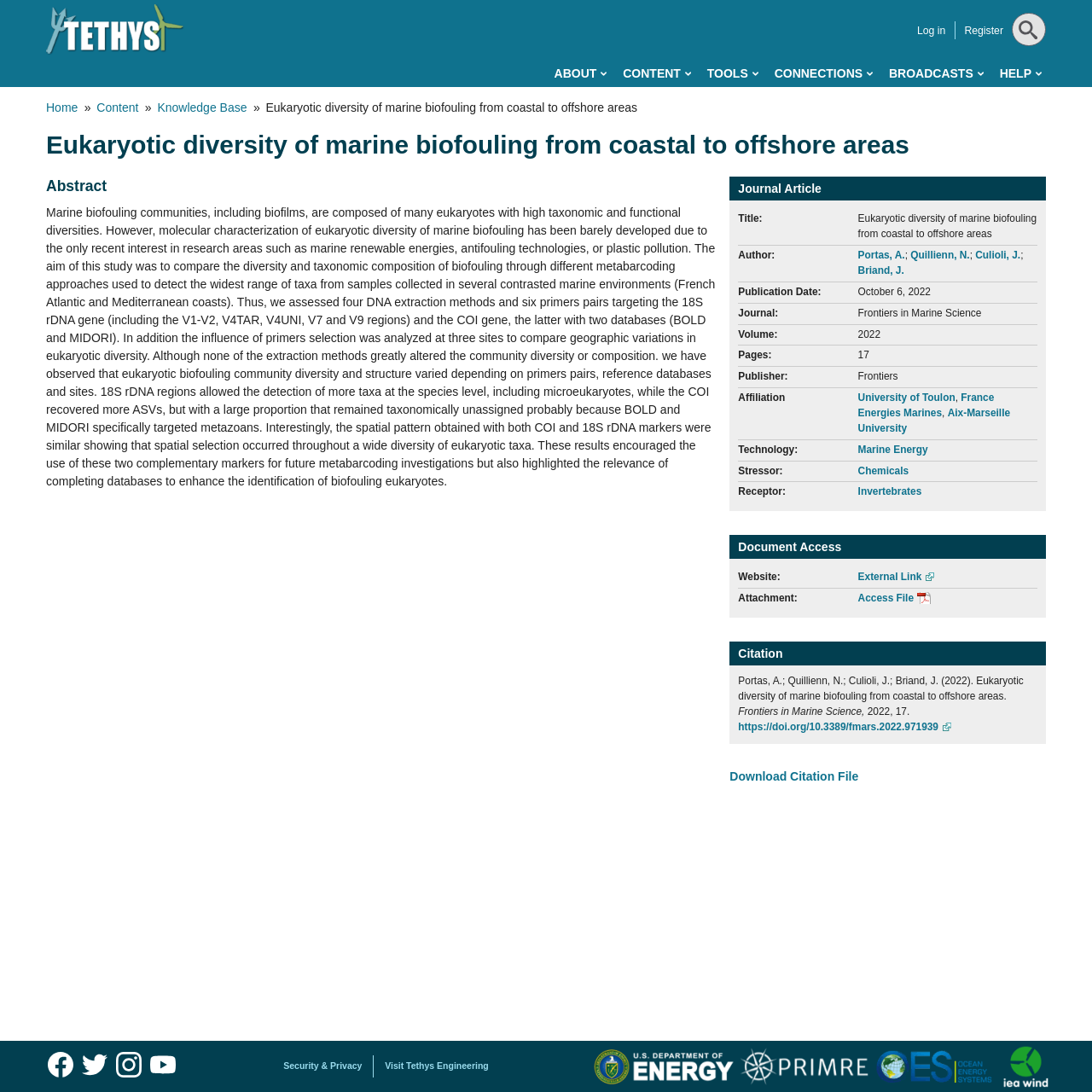What is the name of the university affiliated with the author? Based on the image, give a response in one word or a short phrase.

University of Toulon